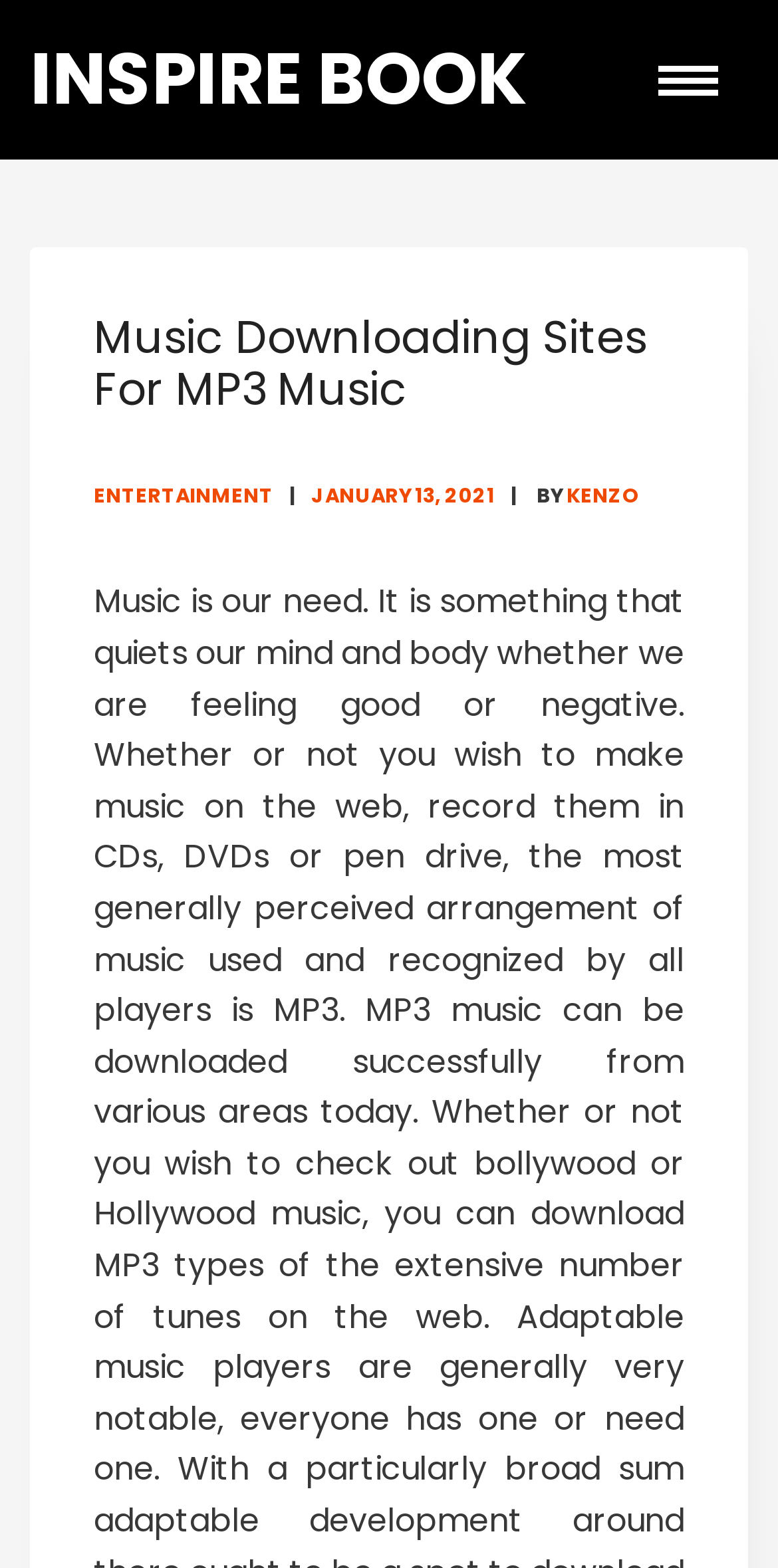Can you extract the primary headline text from the webpage?

Music Downloading Sites For MP3 Music